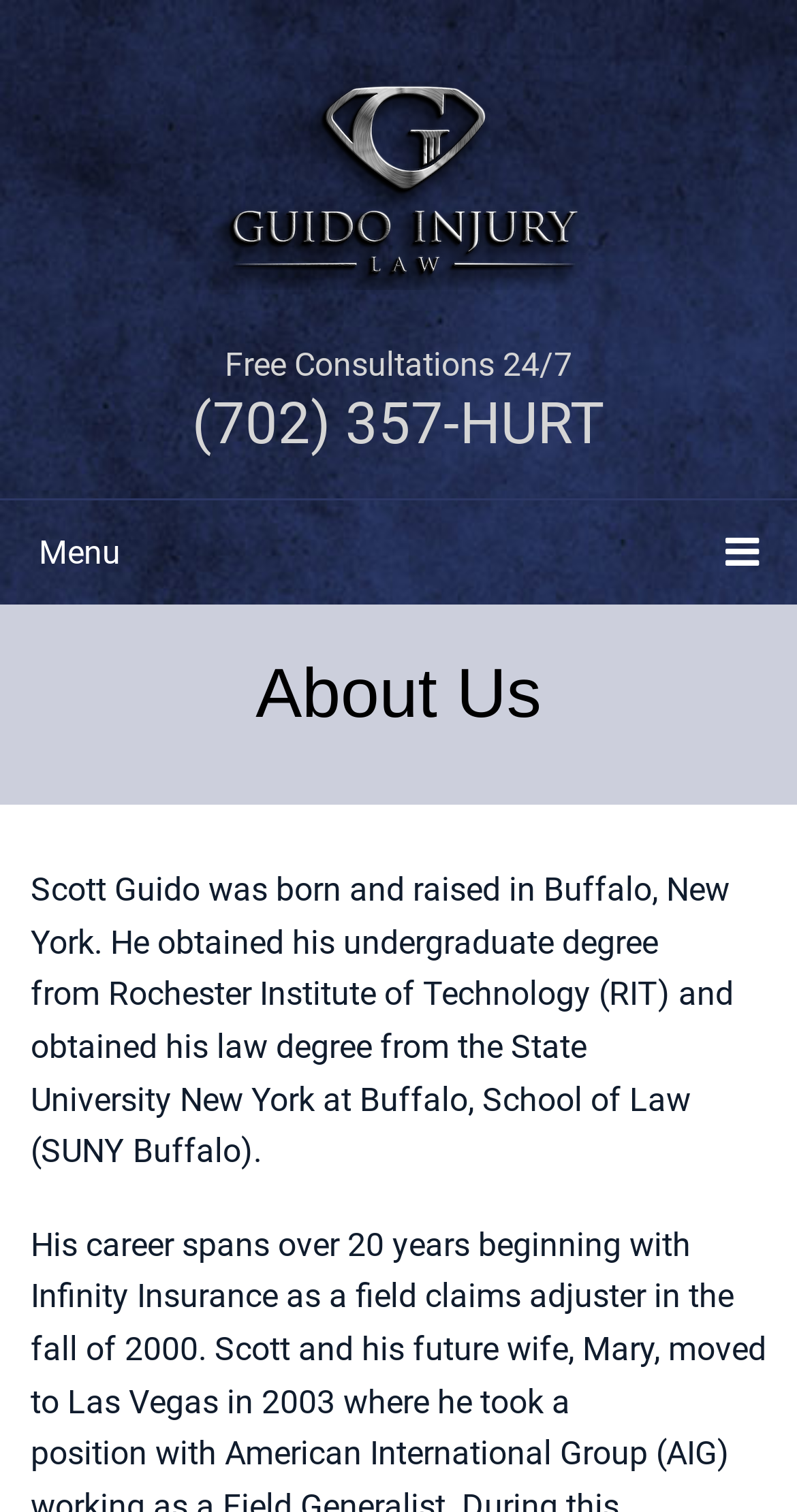Respond to the question below with a single word or phrase:
How long has Scott Guido been practicing law?

Over 20 years